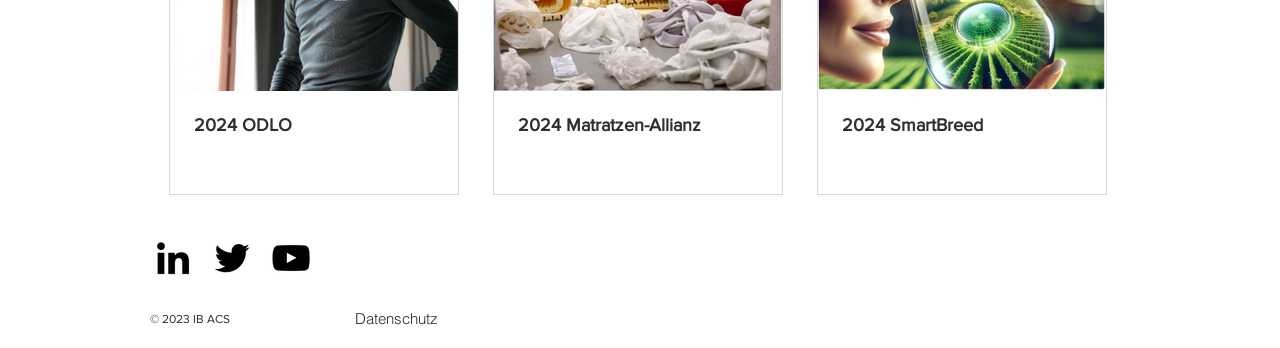What are the three links above the social media icons?
Answer briefly with a single word or phrase based on the image.

2024 ODLO, 2024 Matratzen-Allianz, 2024 SmartBreed